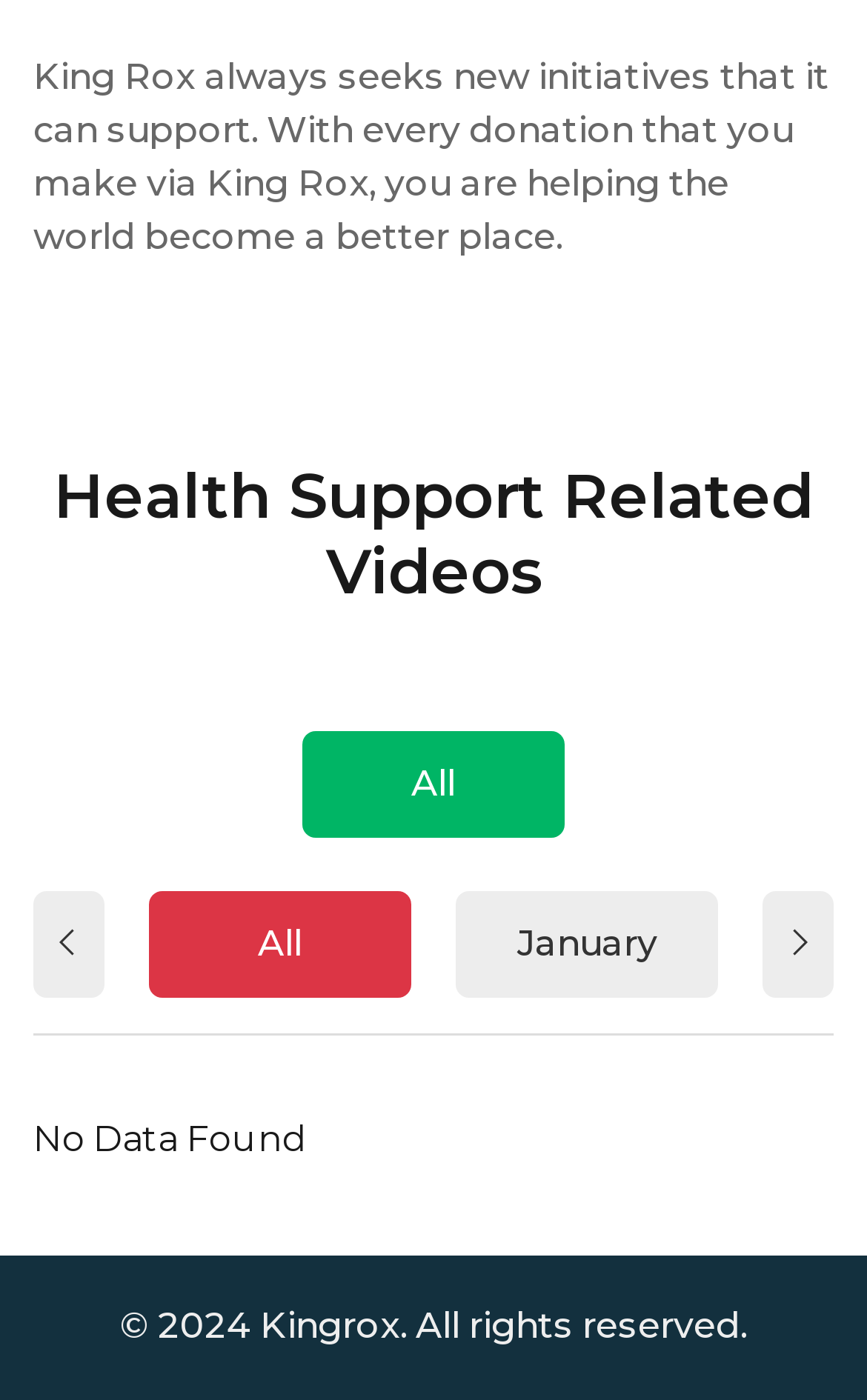Please respond to the question with a concise word or phrase:
What is the purpose of King Rox?

Support initiatives